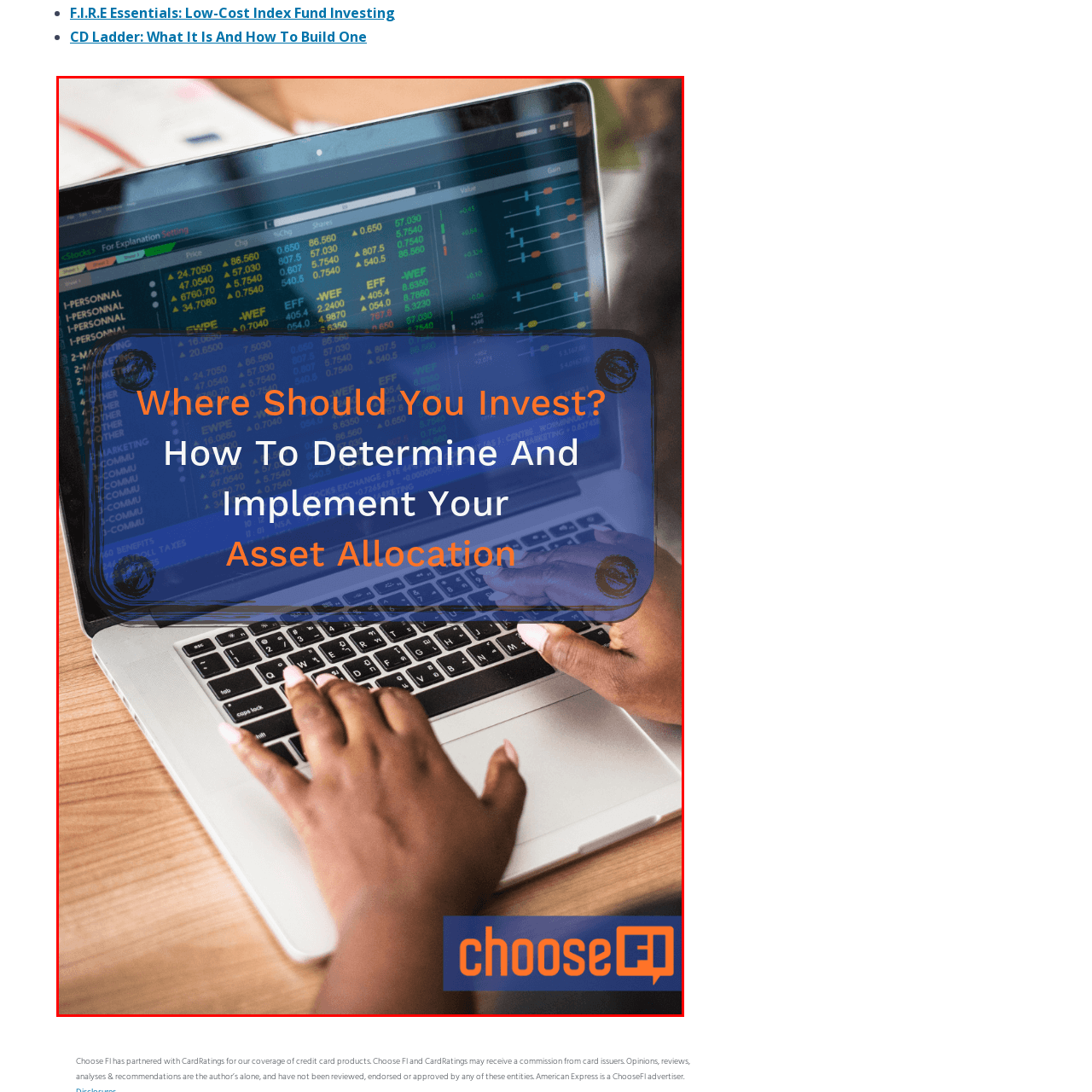What is the logo in the corner of the image?
Consider the details within the red bounding box and provide a thorough answer to the question.

The logo in the corner of the image is that of Choose FI, a platform that focuses on financial education, which is consistent with the theme of the image and the content being displayed on the laptop screen.